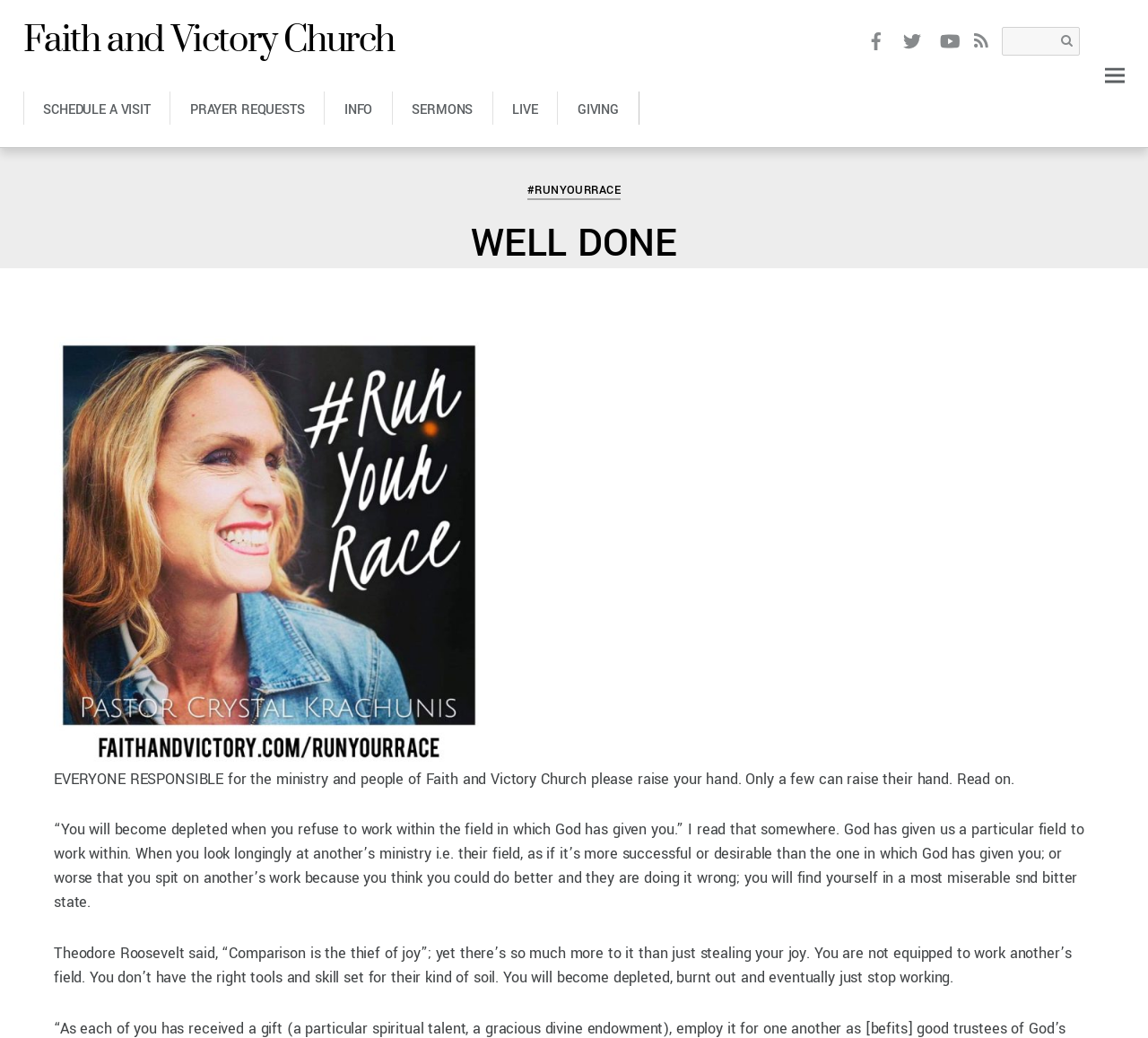Identify the bounding box coordinates for the region to click in order to carry out this instruction: "Click the 'WhatsApp Chat' link". Provide the coordinates using four float numbers between 0 and 1, formatted as [left, top, right, bottom].

None